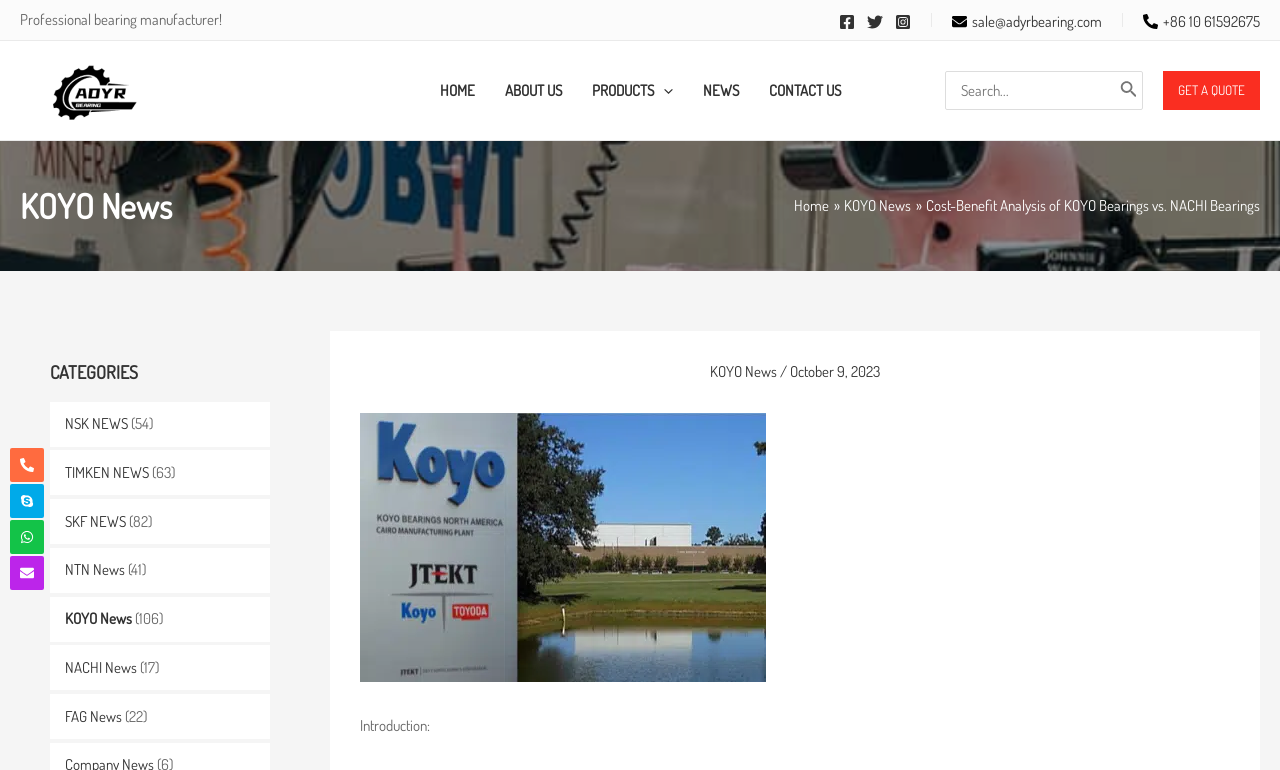What is the company name of the website?
Give a one-word or short-phrase answer derived from the screenshot.

ADYR Bearing Co., Ltd.